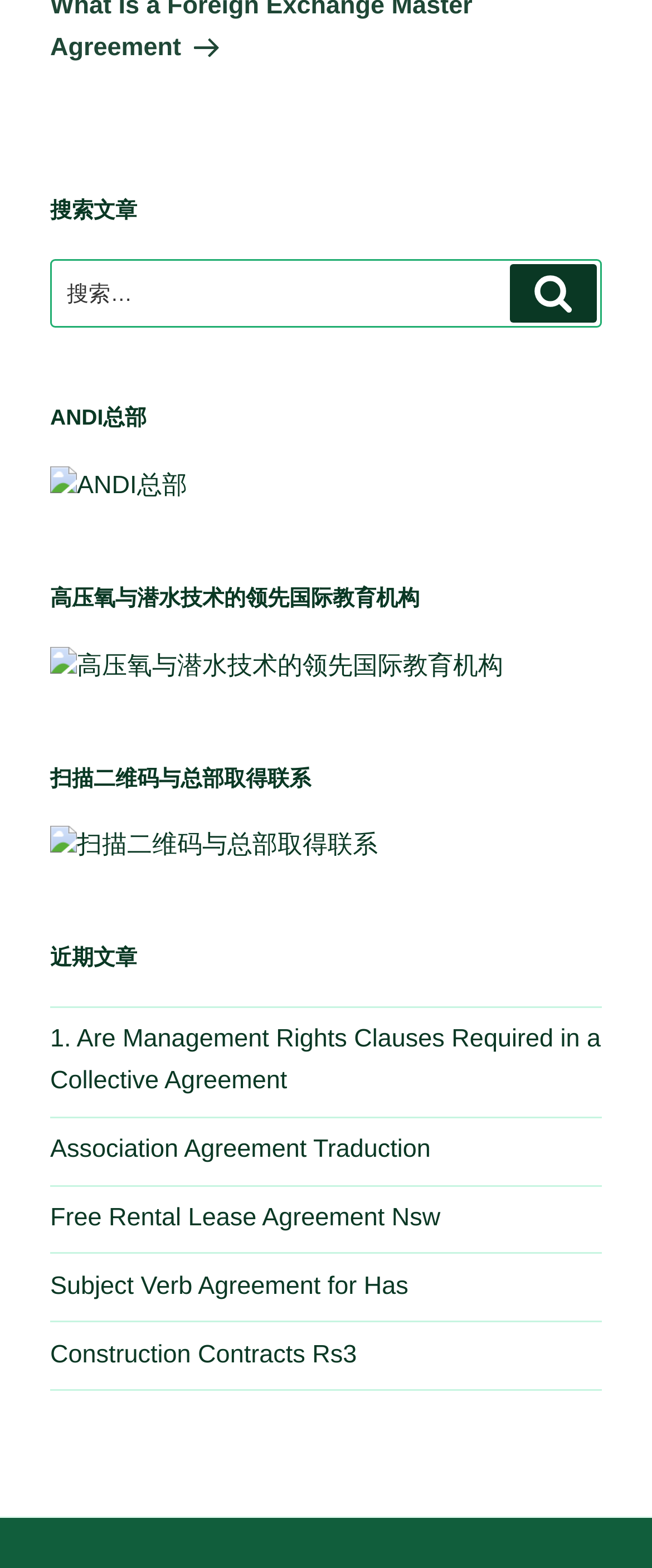What is the purpose of the QR code mentioned on the webpage?
Give a detailed response to the question by analyzing the screenshot.

The webpage mentions '扫描二维码与总部取得联系' which means 'Scan the QR code to contact the headquarters'. This suggests that the purpose of the QR code is to allow users to contact the headquarters.